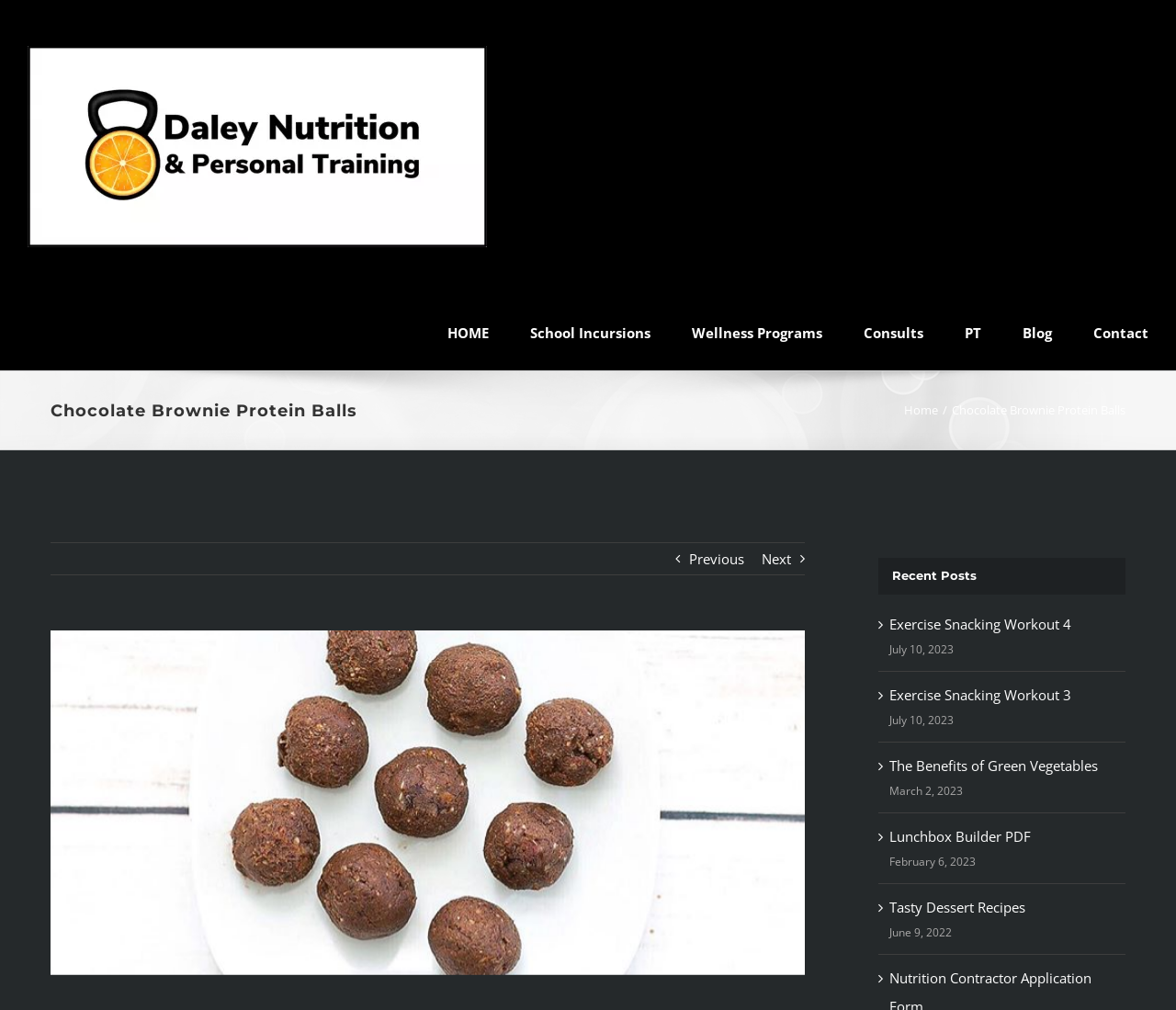Bounding box coordinates are given in the format (top-left x, top-left y, bottom-right x, bottom-right y). All values should be floating point numbers between 0 and 1. Provide the bounding box coordinate for the UI element described as: PT

[0.82, 0.29, 0.834, 0.367]